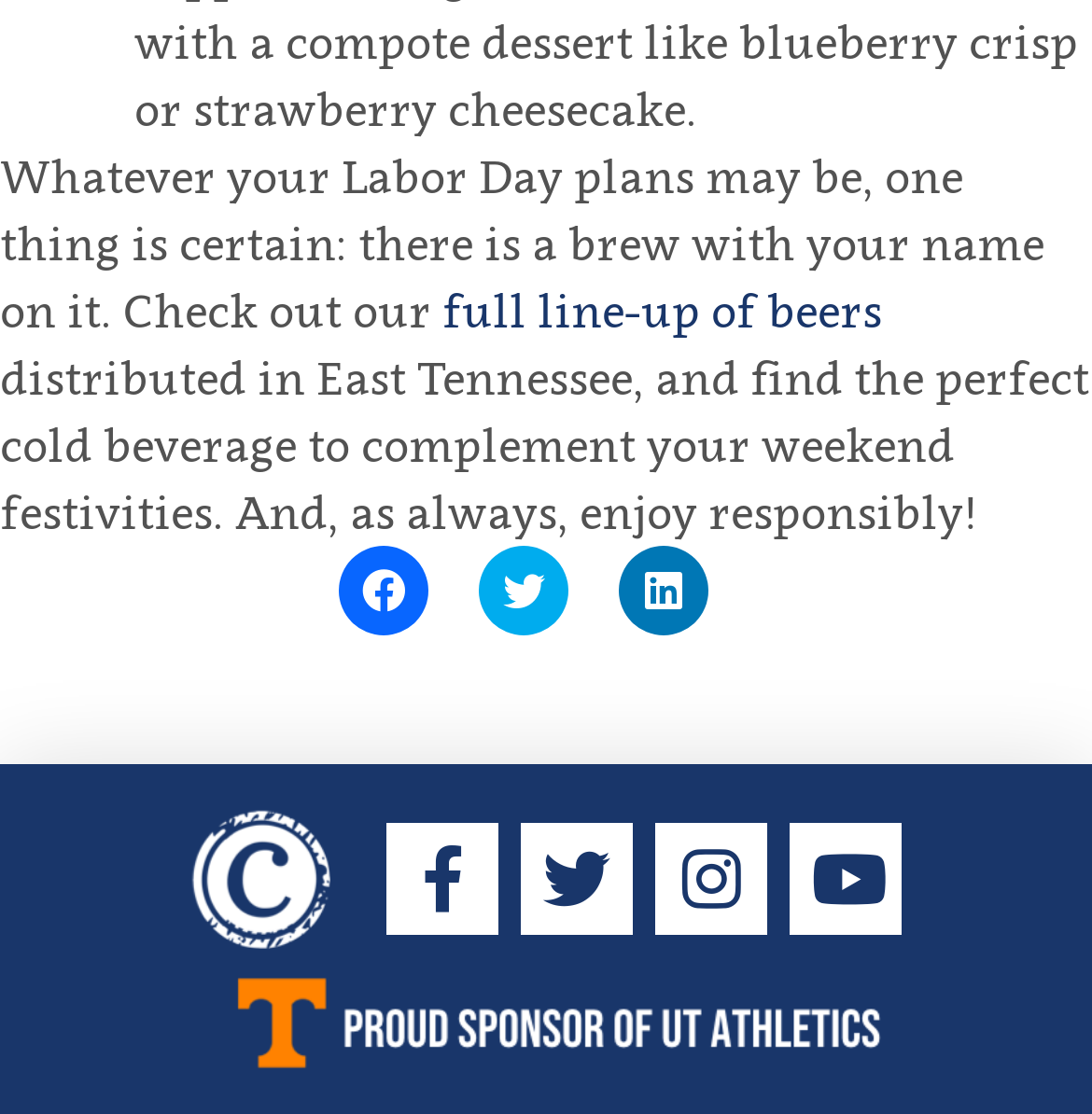Provide a one-word or brief phrase answer to the question:
What is the purpose of the webpage?

To promote beers